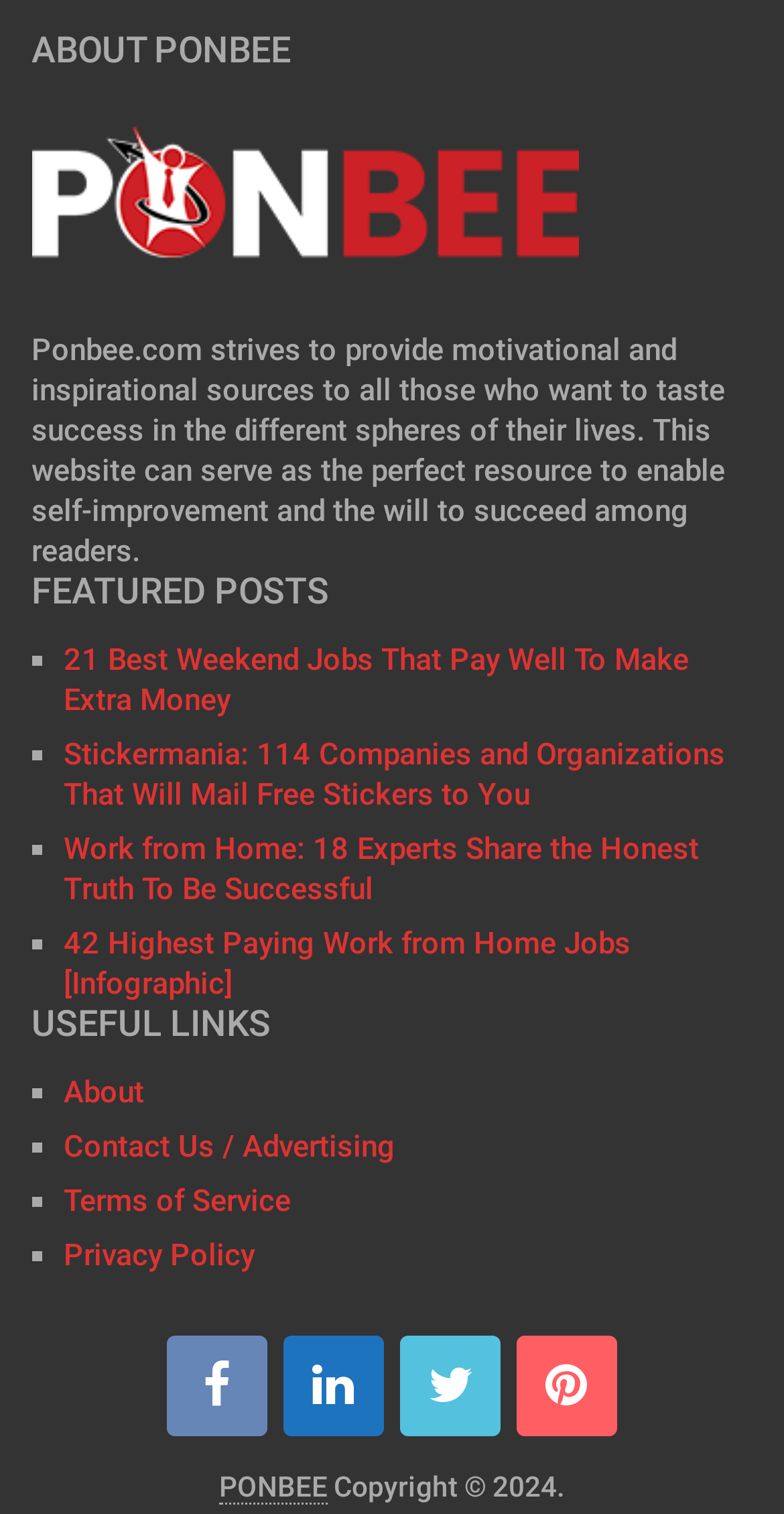Given the description "Contact Us / Advertising", provide the bounding box coordinates of the corresponding UI element.

[0.081, 0.745, 0.504, 0.769]